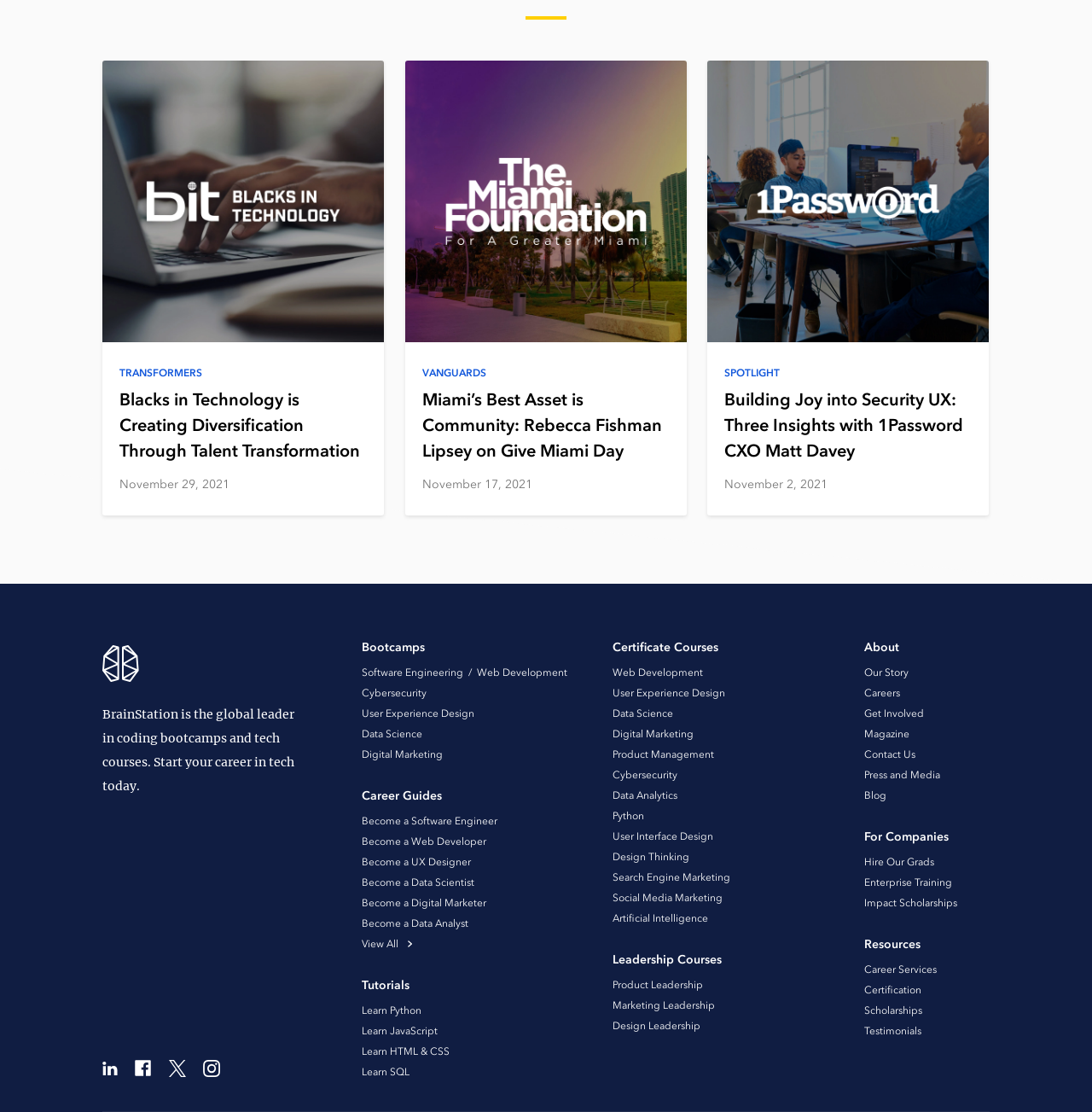Can you determine the bounding box coordinates of the area that needs to be clicked to fulfill the following instruction: "Explore the 'Data Science' tutorials"?

[0.331, 0.654, 0.387, 0.665]